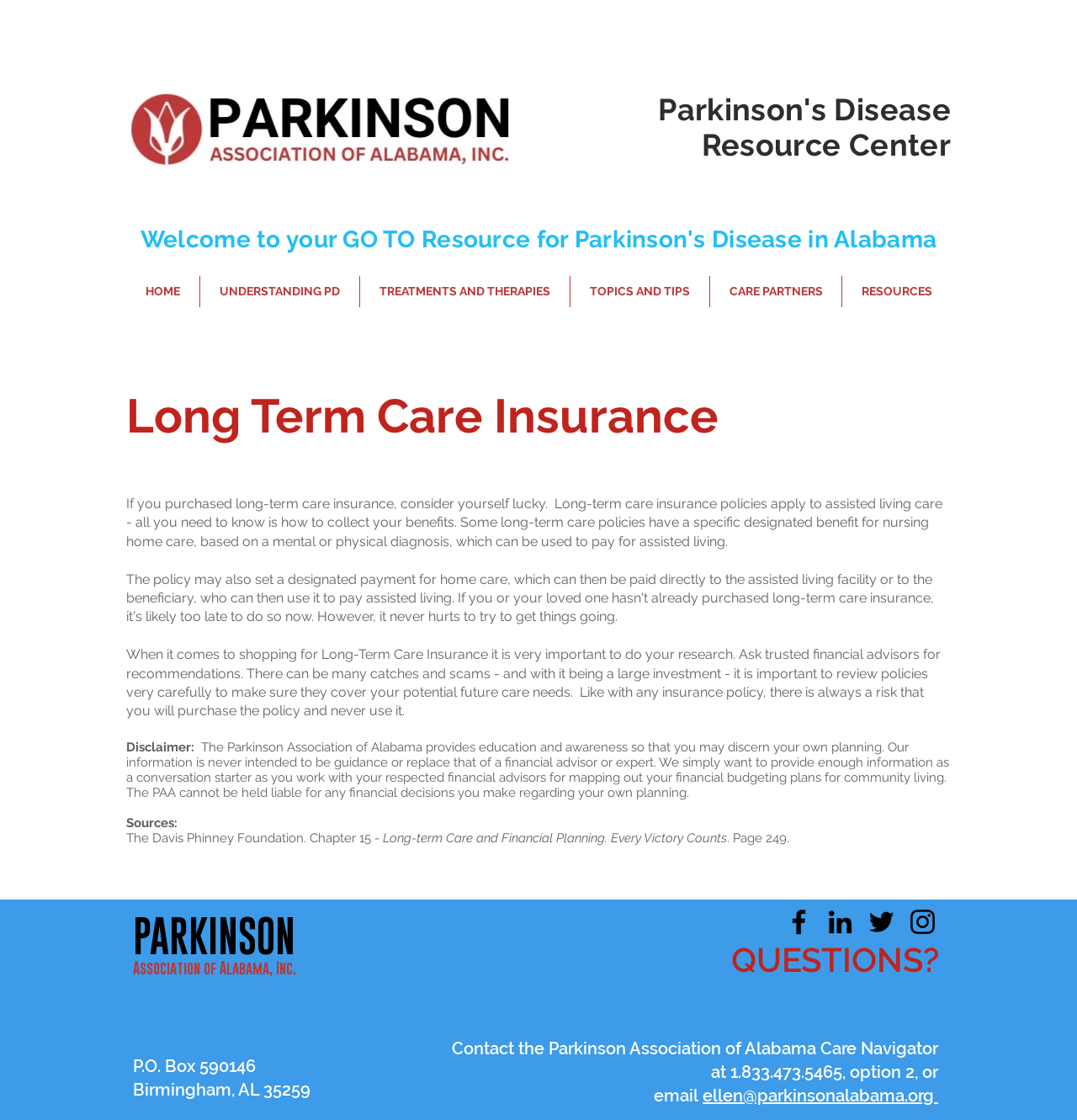Indicate the bounding box coordinates of the element that must be clicked to execute the instruction: "Click on UNDERSTANDING PD". The coordinates should be given as four float numbers between 0 and 1, i.e., [left, top, right, bottom].

[0.186, 0.246, 0.334, 0.274]